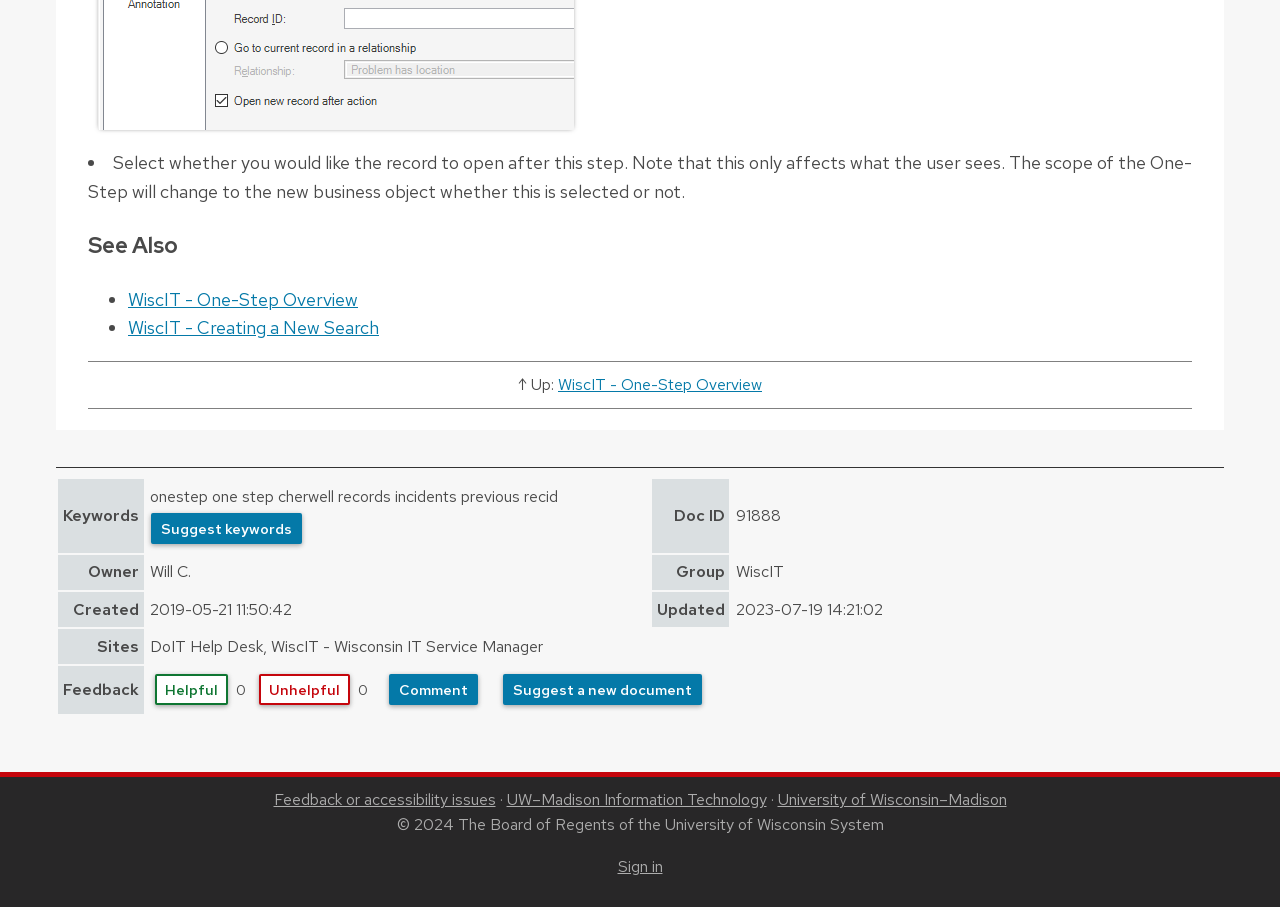Highlight the bounding box coordinates of the element that should be clicked to carry out the following instruction: "Click the 'Helpful' button". The coordinates must be given as four float numbers ranging from 0 to 1, i.e., [left, top, right, bottom].

[0.121, 0.743, 0.178, 0.777]